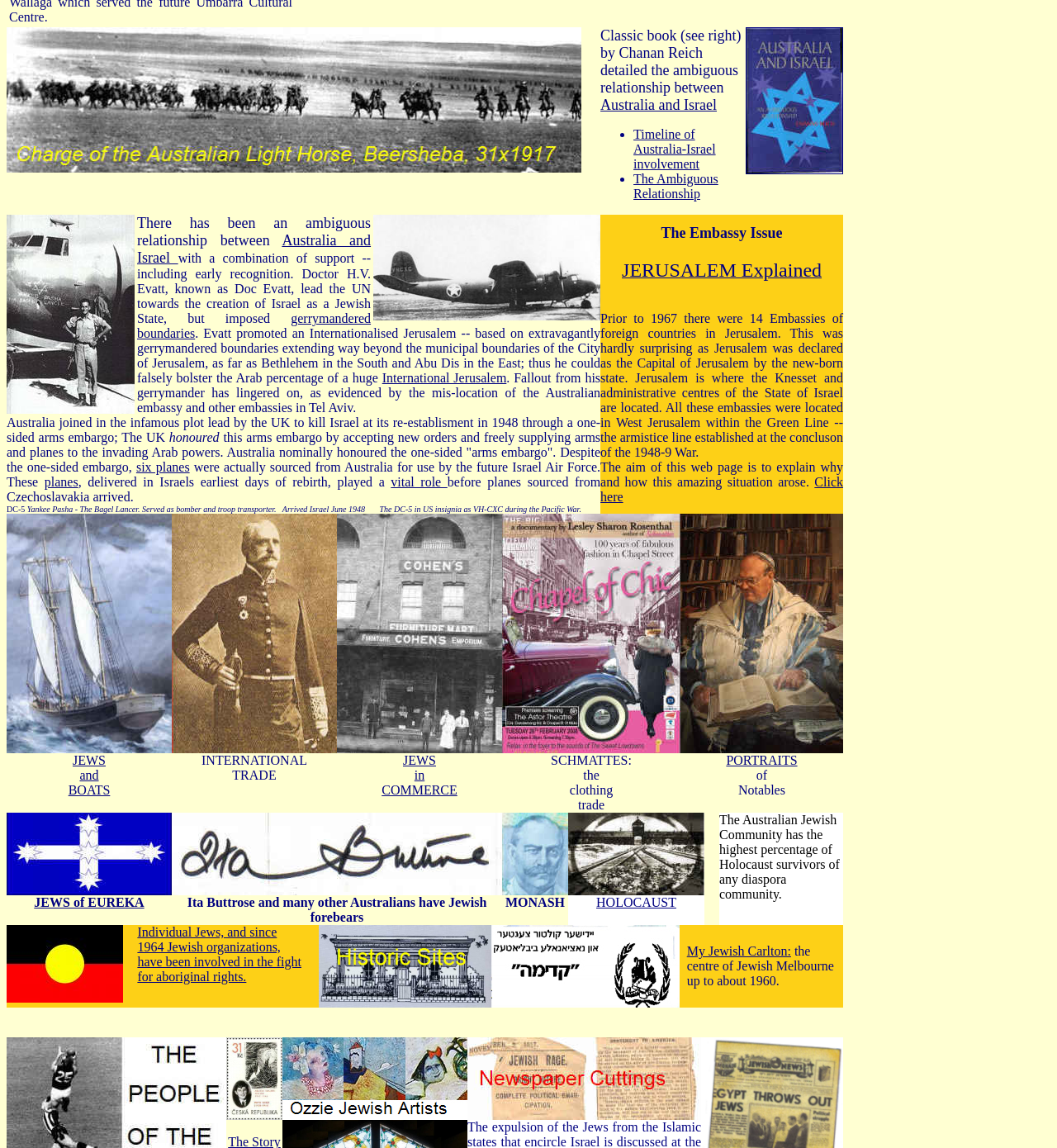Identify the bounding box coordinates of the clickable region necessary to fulfill the following instruction: "Read about 'JERUSALEM Explained'". The bounding box coordinates should be four float numbers between 0 and 1, i.e., [left, top, right, bottom].

[0.588, 0.229, 0.777, 0.244]